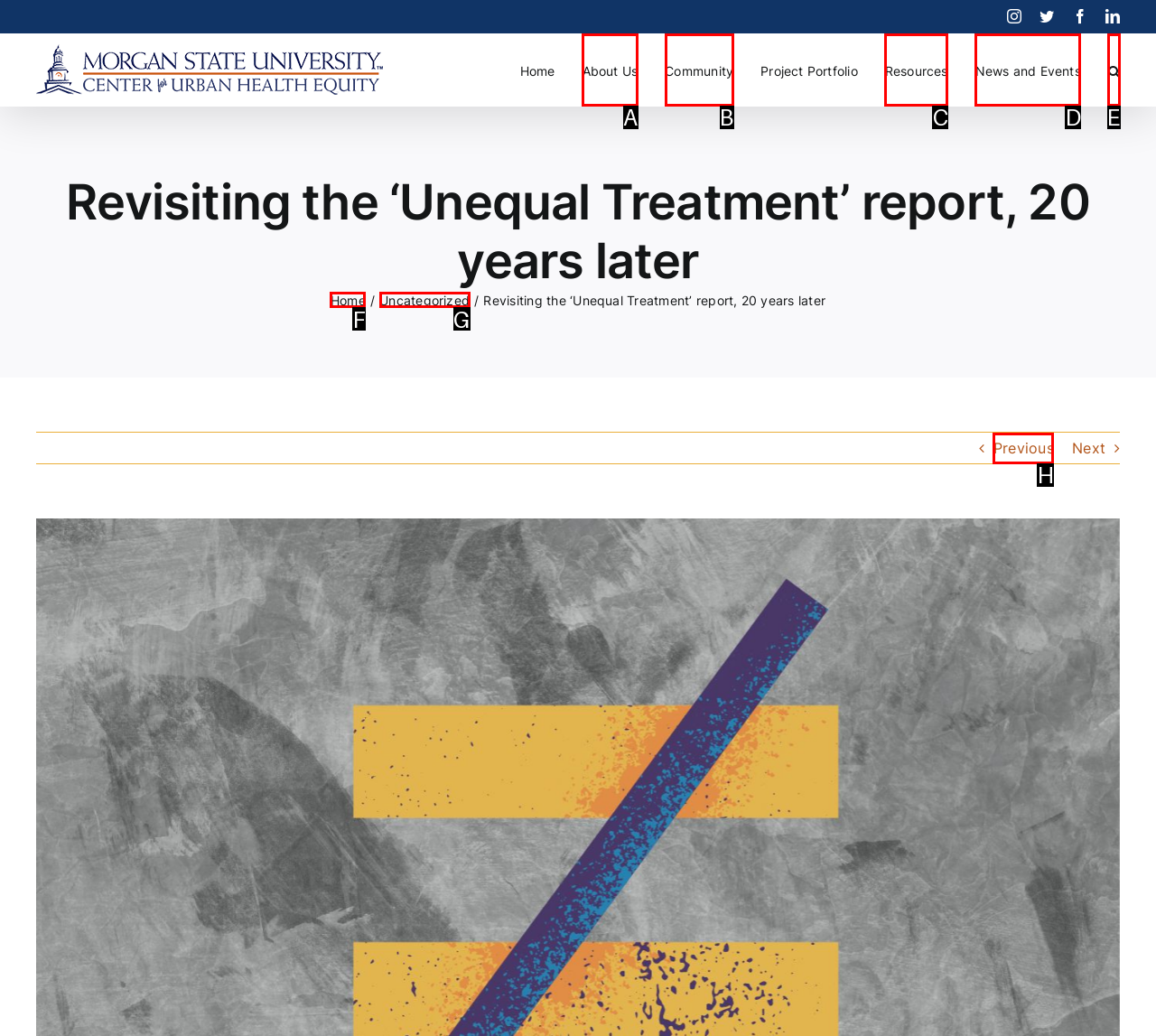Determine which HTML element corresponds to the description: aria-label="Search" title="Search". Provide the letter of the correct option.

E